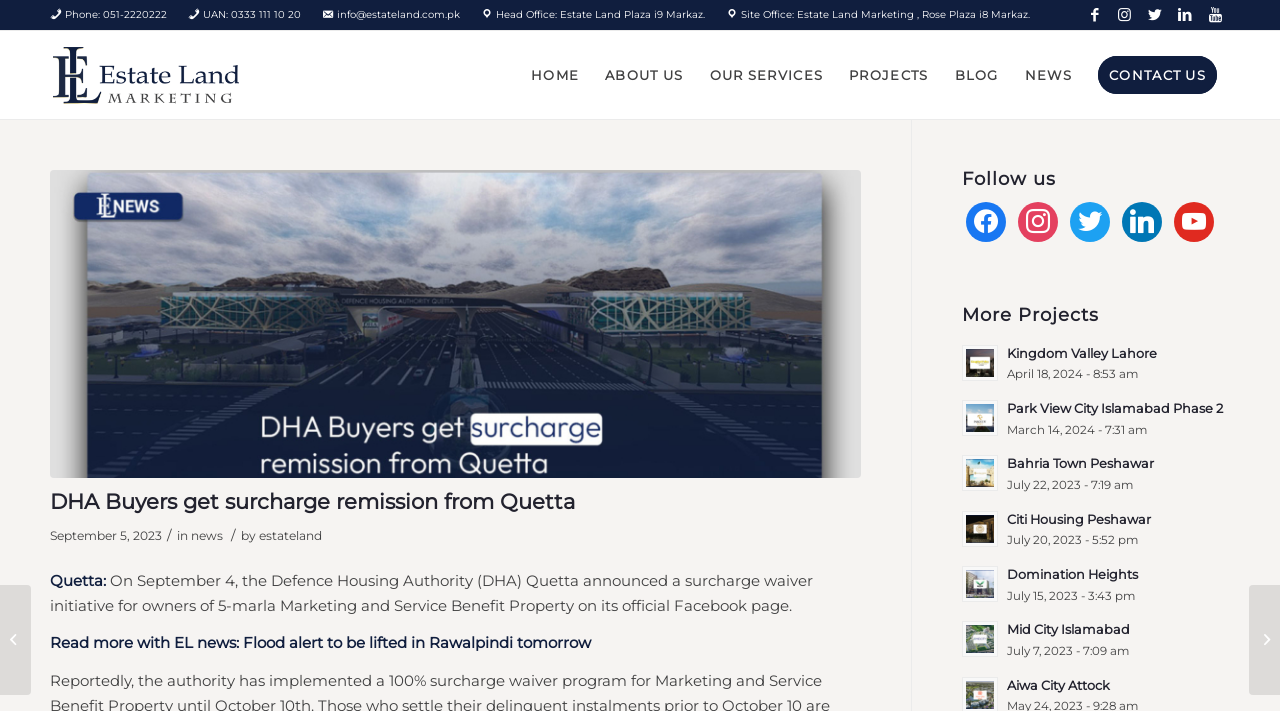Based on the element description HOME, identify the bounding box coordinates for the UI element. The coordinates should be in the format (top-left x, top-left y, bottom-right x, bottom-right y) and within the 0 to 1 range.

[0.405, 0.044, 0.463, 0.167]